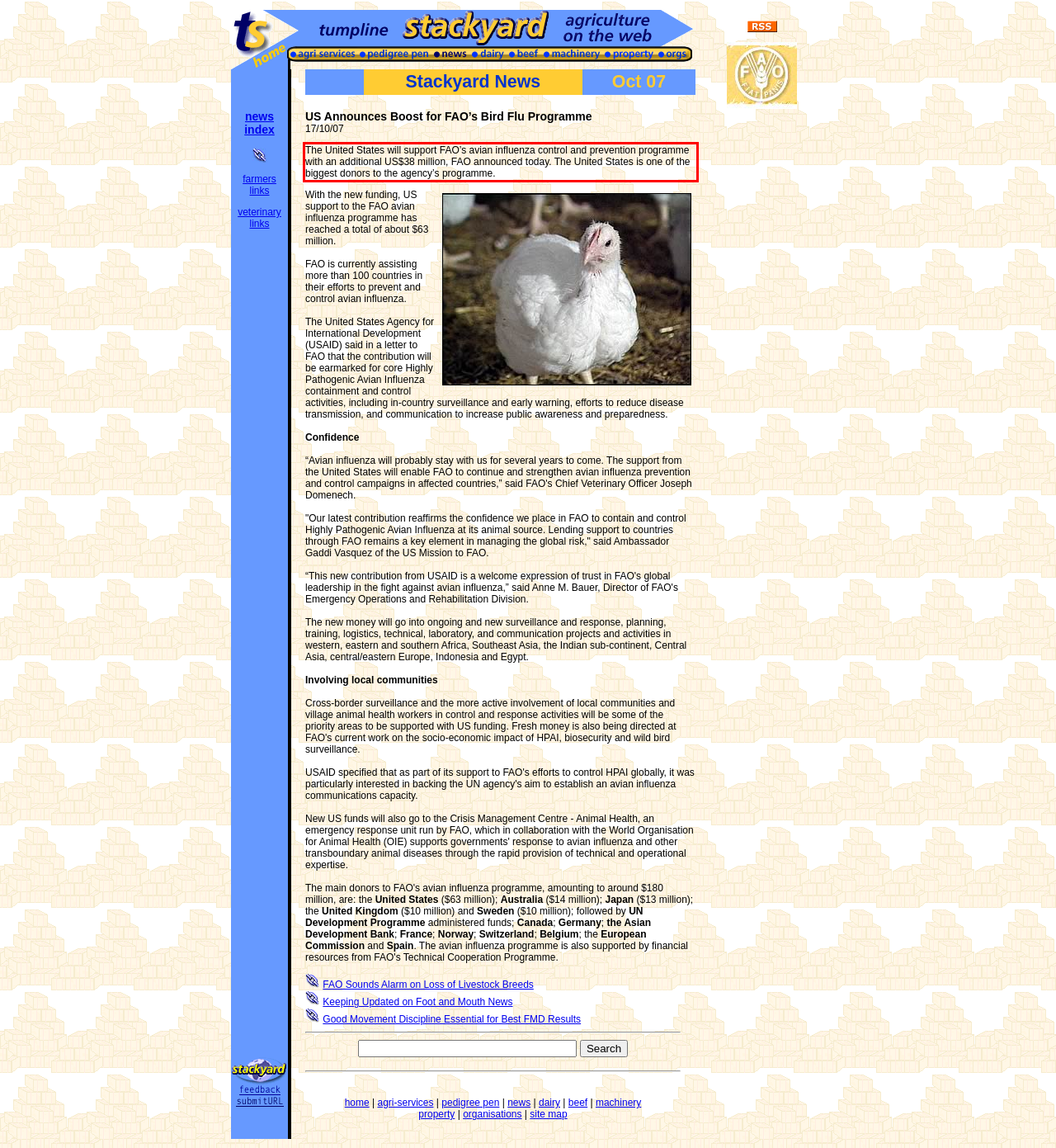Please examine the webpage screenshot and extract the text within the red bounding box using OCR.

The United States will support FAO’s avian influenza control and prevention programme with an additional US$38 million, FAO announced today. The United States is one of the biggest donors to the agency’s programme.